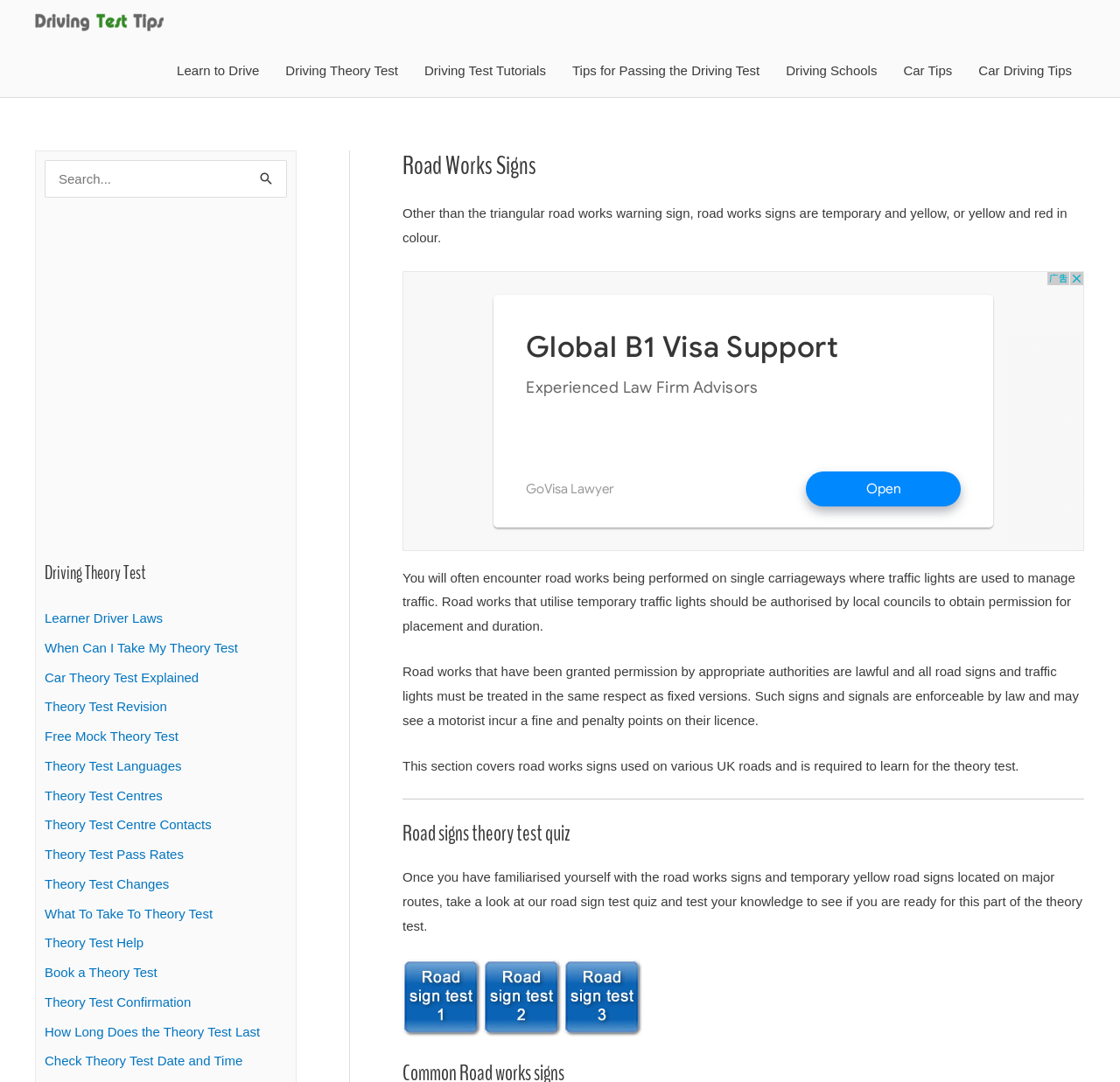Provide the bounding box coordinates for the UI element that is described as: "Free Mock Theory Test".

[0.04, 0.673, 0.159, 0.687]